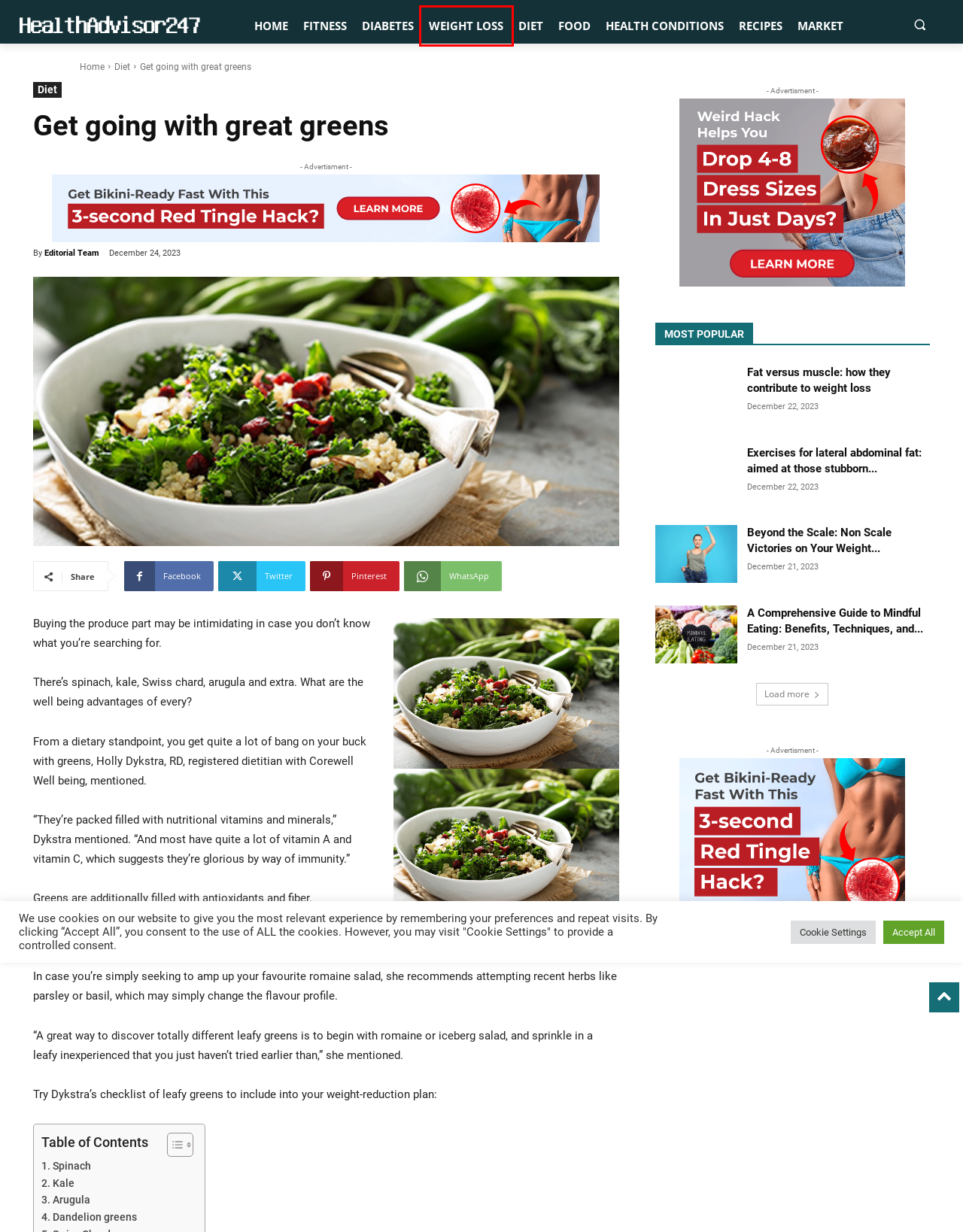You are given a screenshot of a webpage with a red rectangle bounding box around a UI element. Select the webpage description that best matches the new webpage after clicking the element in the bounding box. Here are the candidates:
A. Weight Loss | Health Advisor247
B. Food | Health Advisor247
C. Diabetes | Health Advisor247
D. Exercises for lateral abdominal fat: aimed at those stubborn love handles
E. A Comprehensive Guide to Mindful Eating: Benefits, Techniques, and More
F. Fitness | Health Advisor247
G. HealthAdvisor247
H. Market | Health Advisor247

A